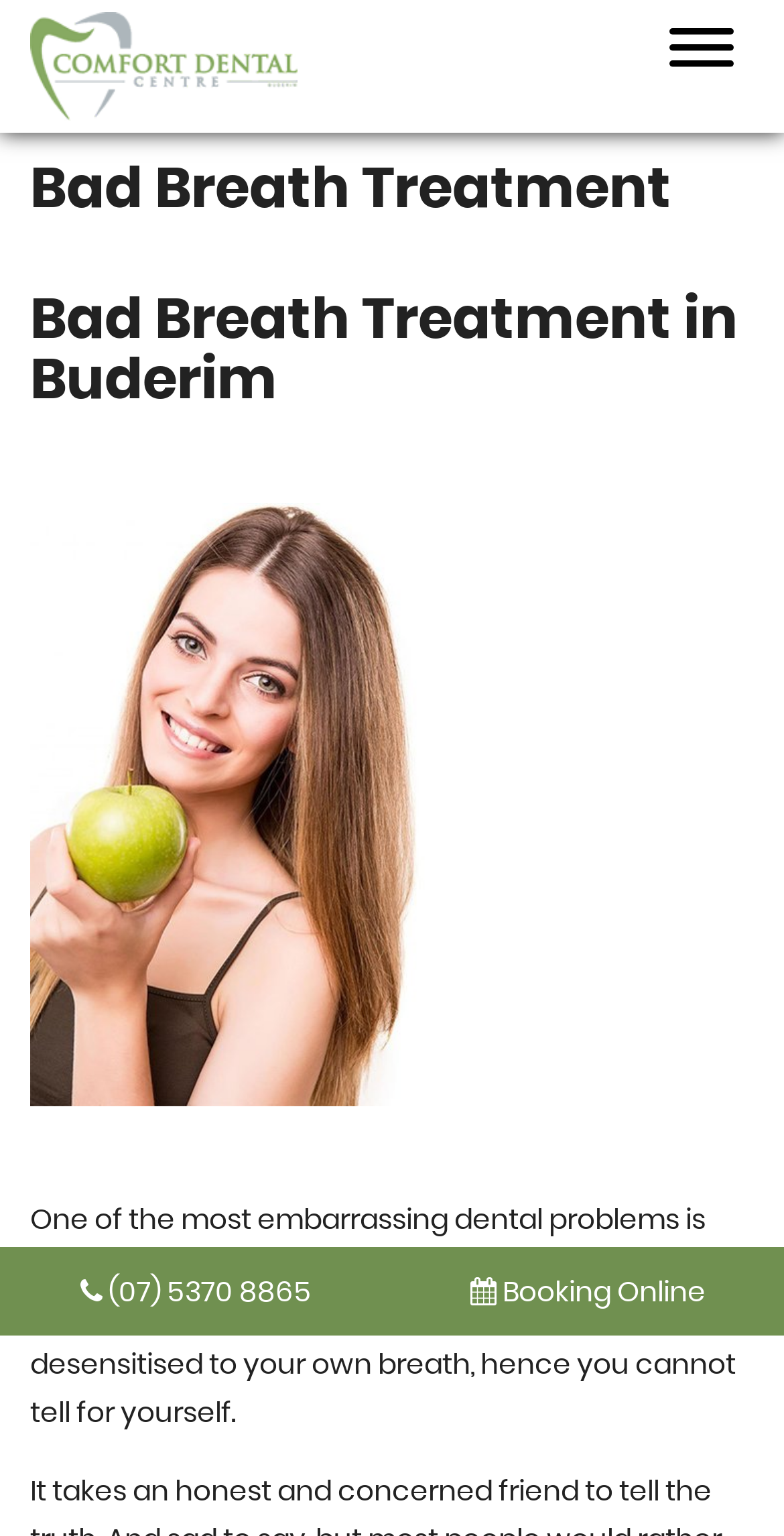Answer the question below using just one word or a short phrase: 
What is the name of the dental center?

Comfort Dental Centre Buderim